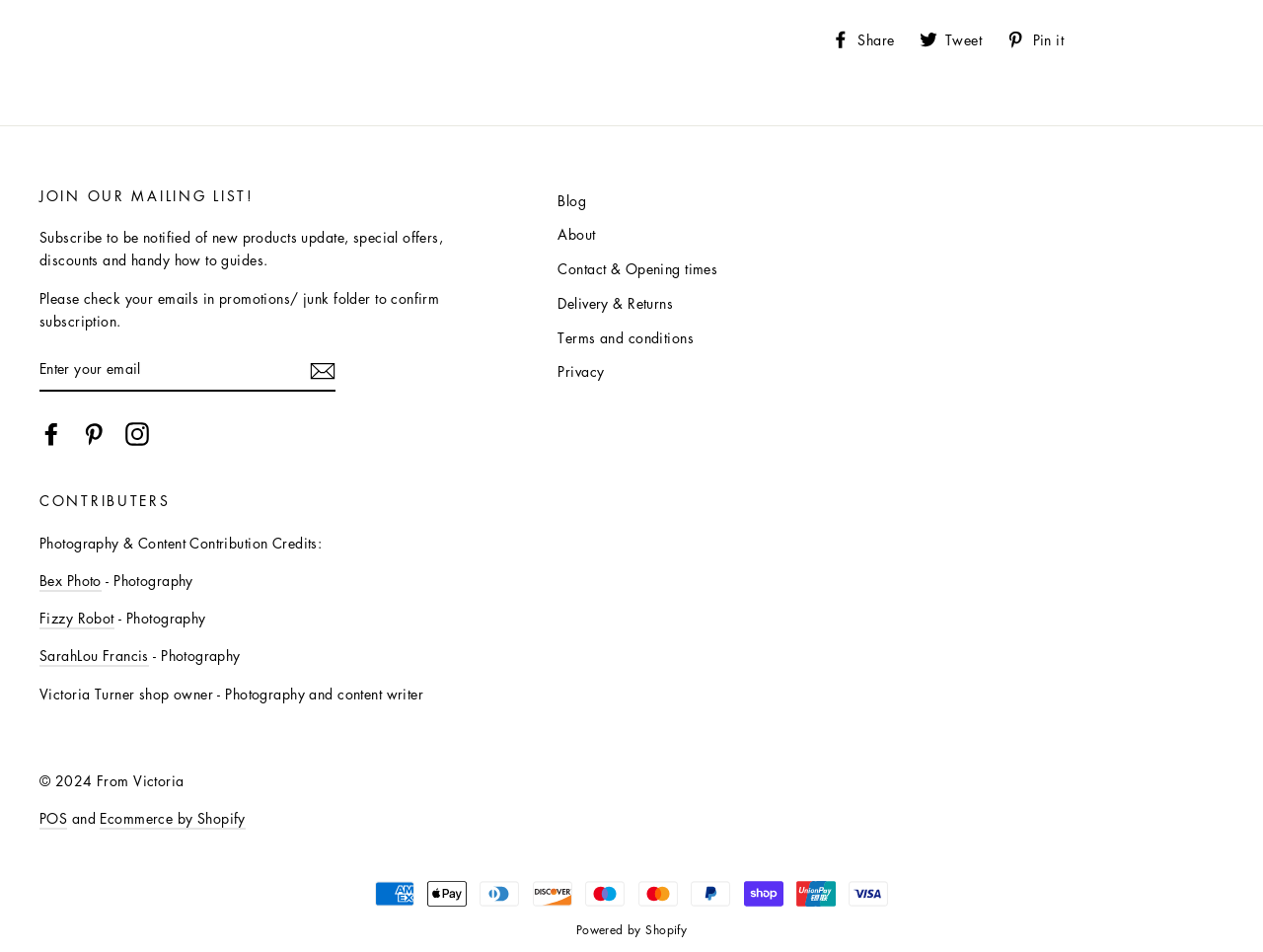Locate the bounding box coordinates of the clickable part needed for the task: "Check the terms and conditions".

[0.442, 0.338, 0.94, 0.371]